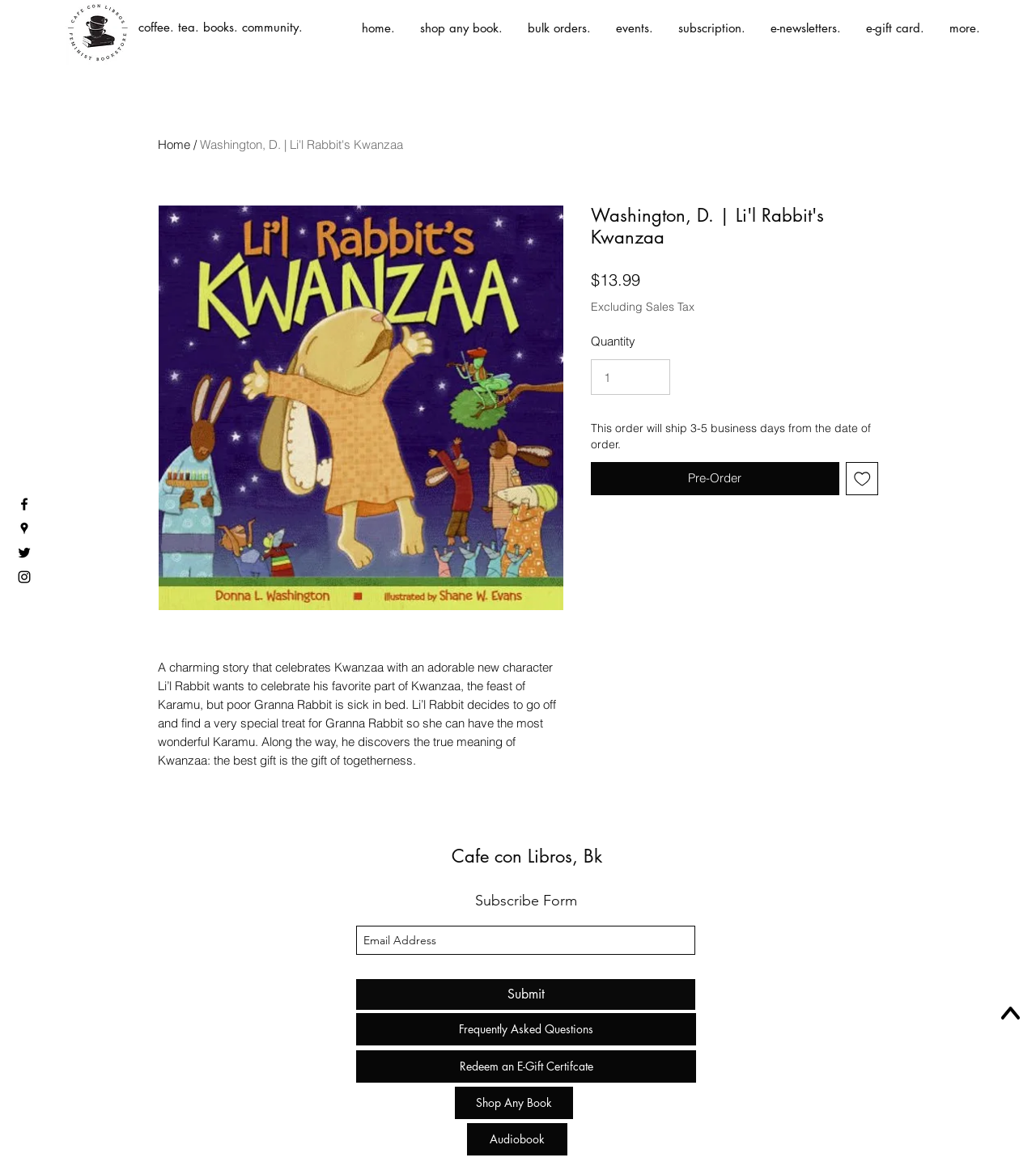Provide the bounding box coordinates of the area you need to click to execute the following instruction: "View the shop any book page".

[0.439, 0.932, 0.553, 0.96]